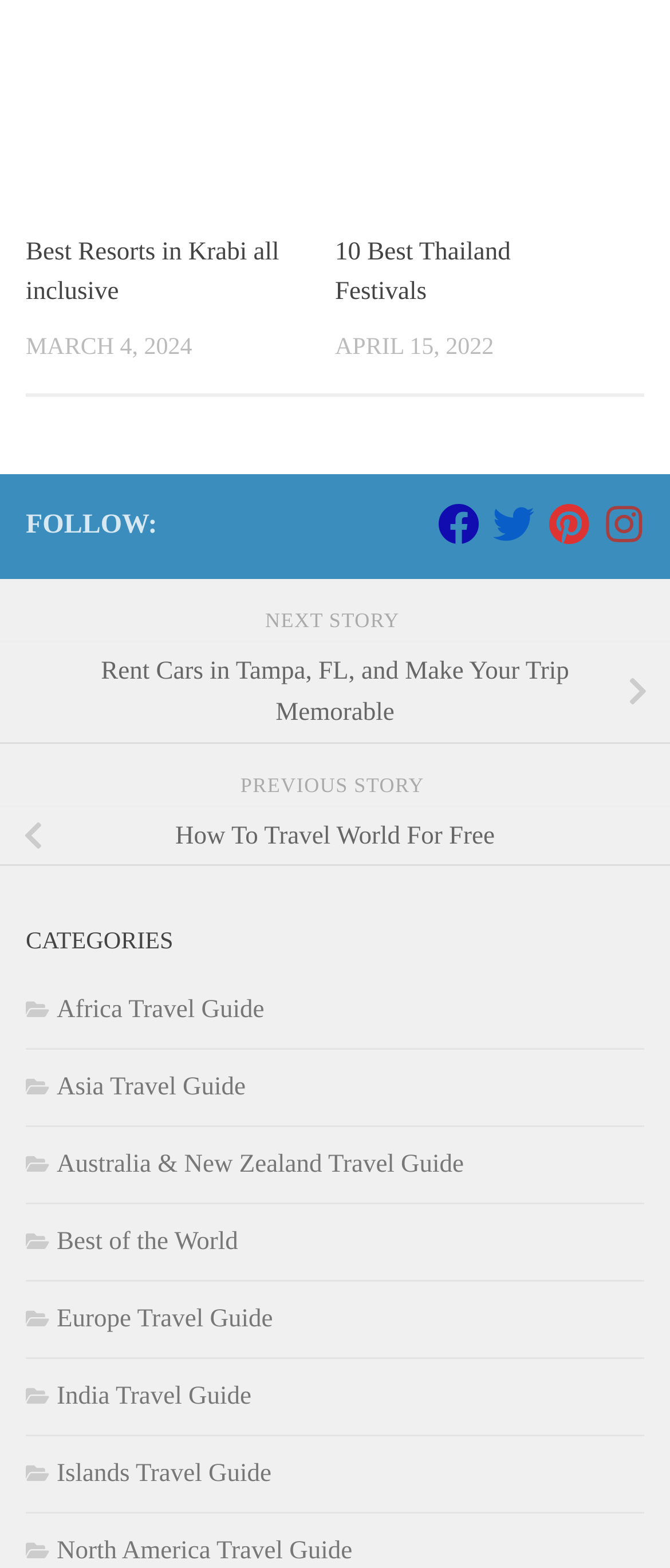Determine the bounding box coordinates of the section I need to click to execute the following instruction: "Follow us on Facebook". Provide the coordinates as four float numbers between 0 and 1, i.e., [left, top, right, bottom].

[0.654, 0.321, 0.715, 0.348]